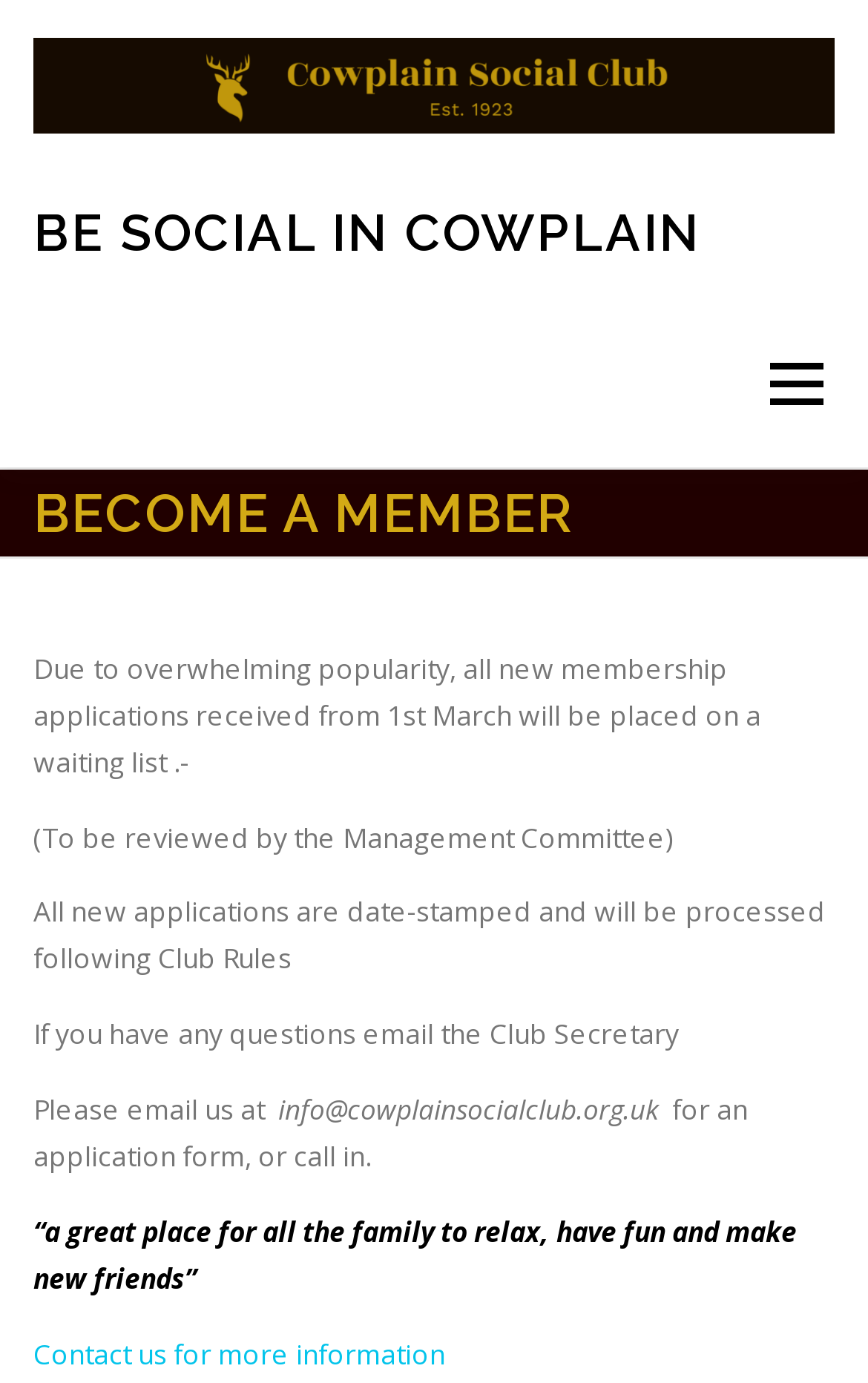Find the bounding box coordinates of the clickable region needed to perform the following instruction: "Click on the 'MEMBERSHIP' link". The coordinates should be provided as four float numbers between 0 and 1, i.e., [left, top, right, bottom].

[0.436, 0.459, 0.756, 0.579]